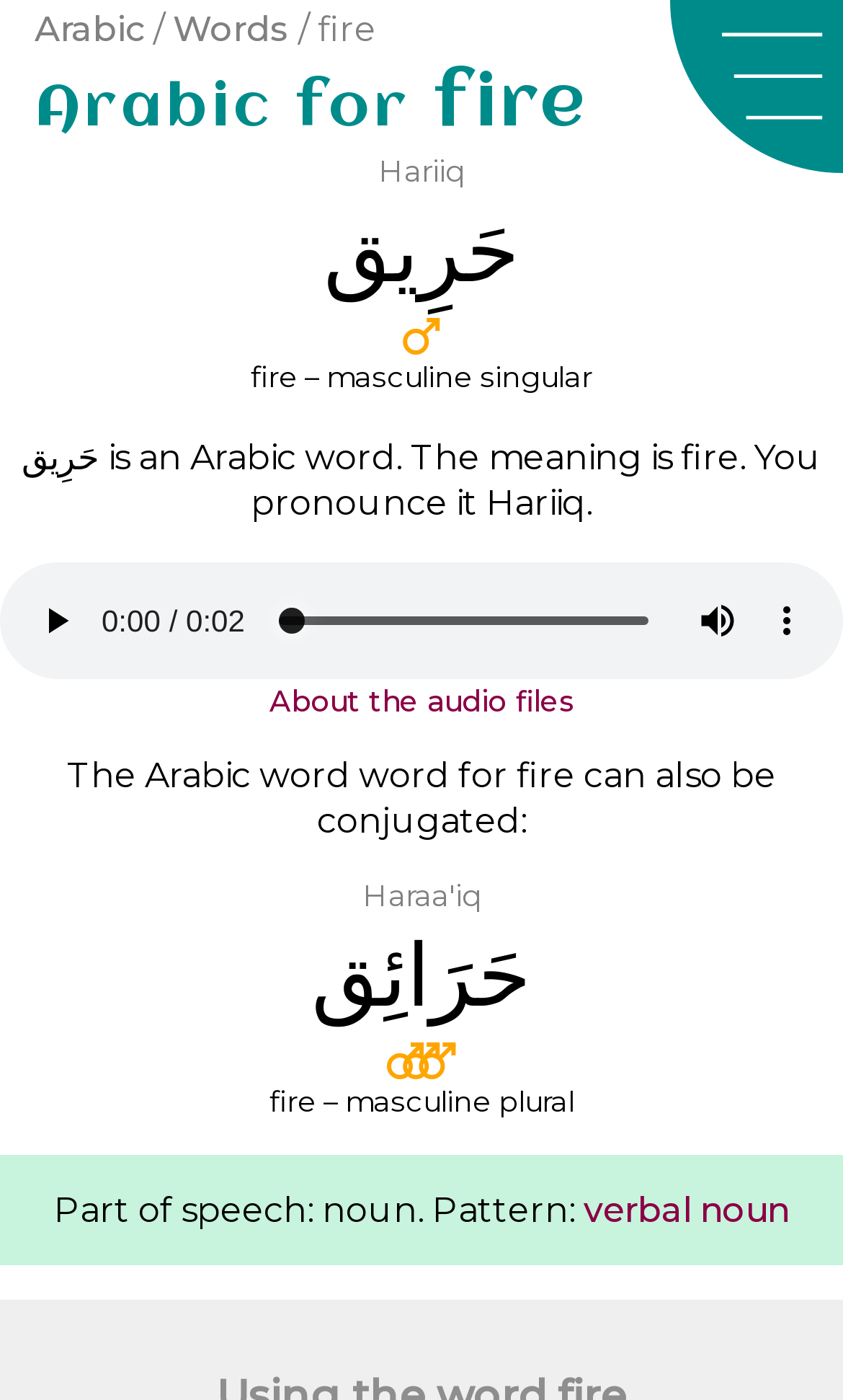Can you give a detailed response to the following question using the information from the image? What is the part of speech of the Arabic word Hariiq?

According to the webpage, the part of speech of the Arabic word Hariiq is a noun, as stated in the StaticText element with the text 'Part of speech: noun. Pattern:'.